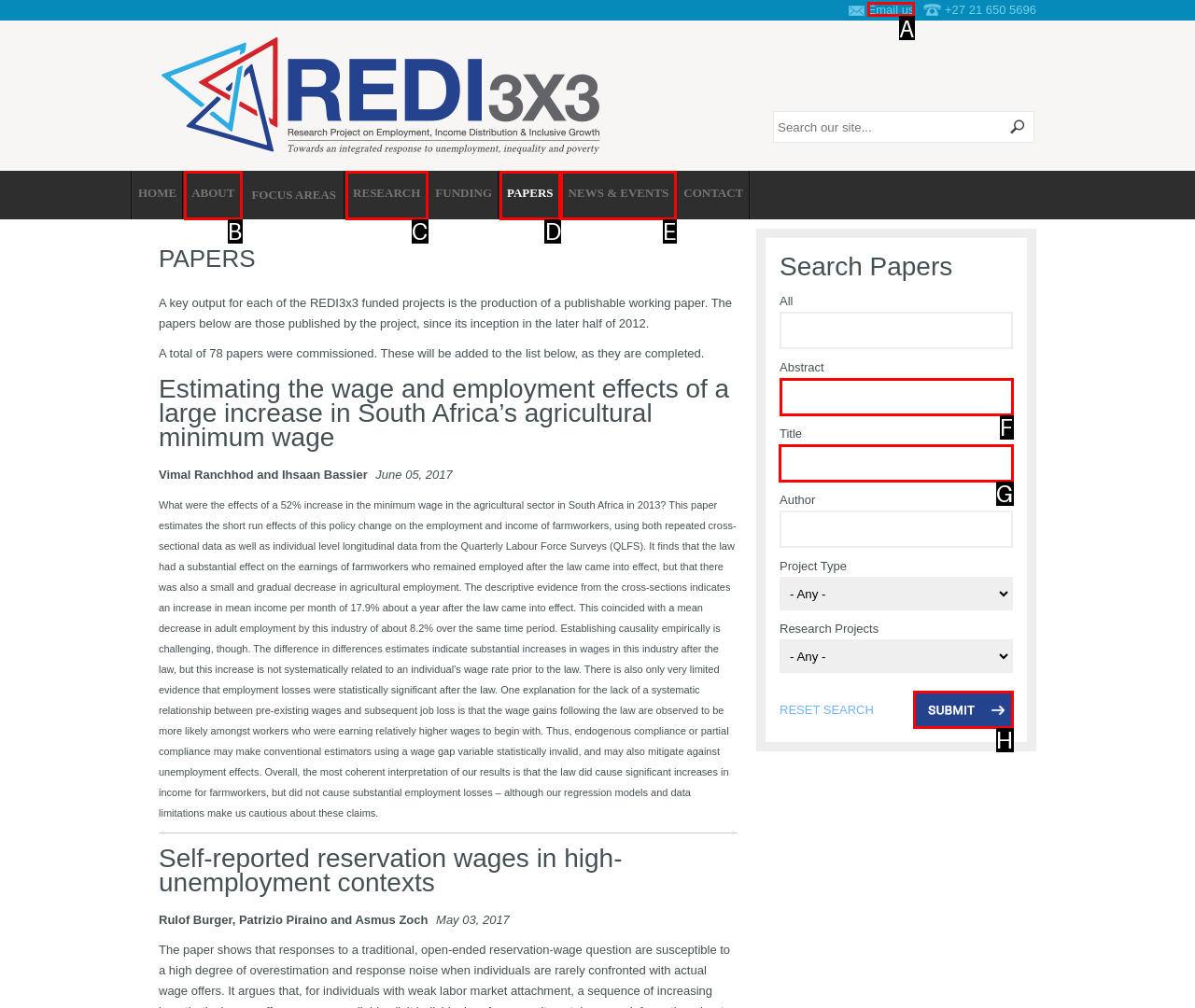Select the letter of the option that should be clicked to achieve the specified task: Search for papers by title. Respond with just the letter.

G